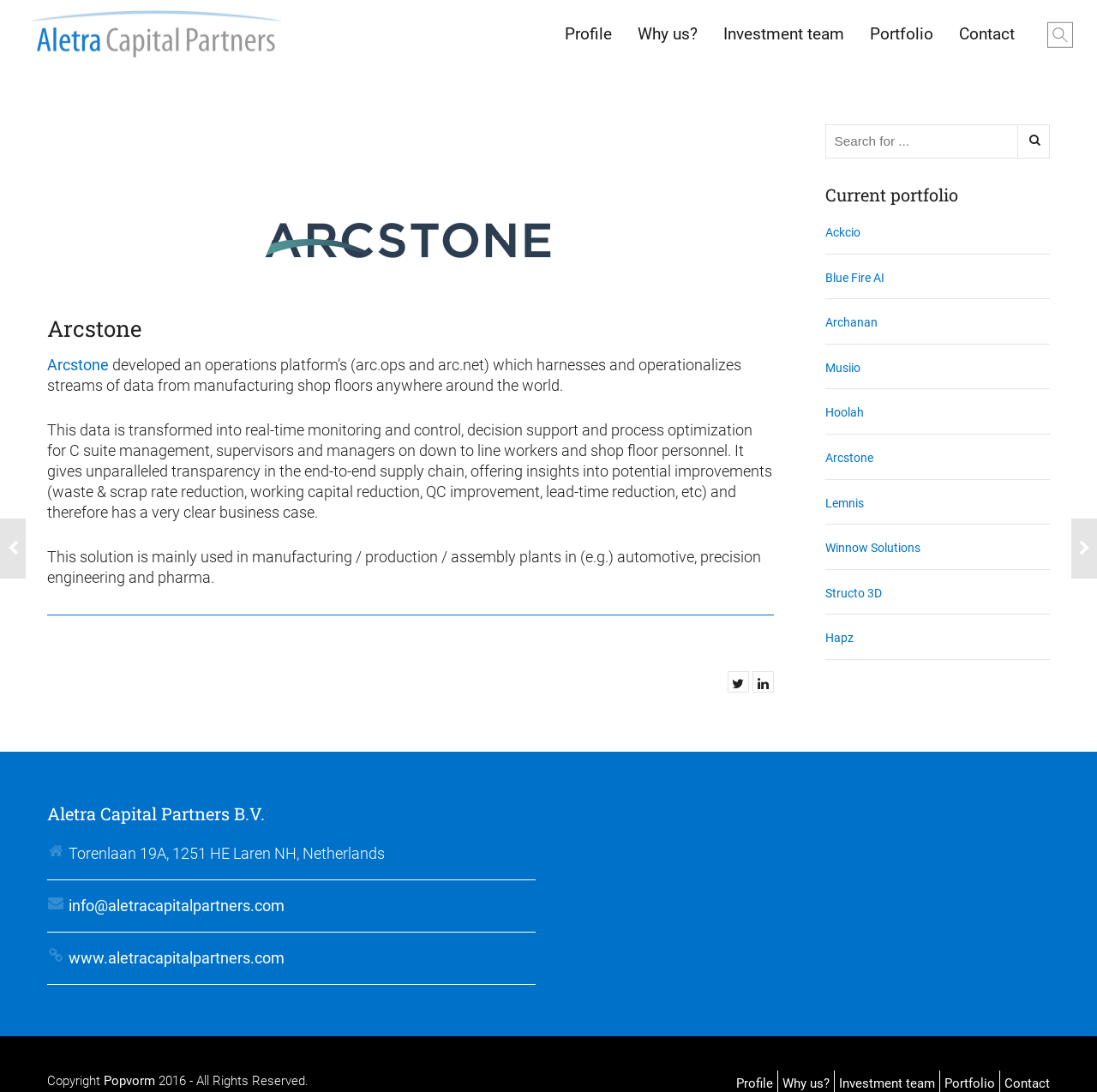Based on the image, please respond to the question with as much detail as possible:
What is the address of Aletra Capital Partners B.V.?

I found a static text element at the bottom of the webpage that mentions the address of Aletra Capital Partners B.V., which is Torenlaan 19A, 1251 HE Laren NH, Netherlands.